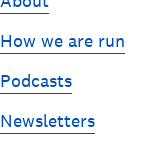What is the purpose of the Which? app?
Using the screenshot, give a one-word or short phrase answer.

Access to product reviews and consumer advice